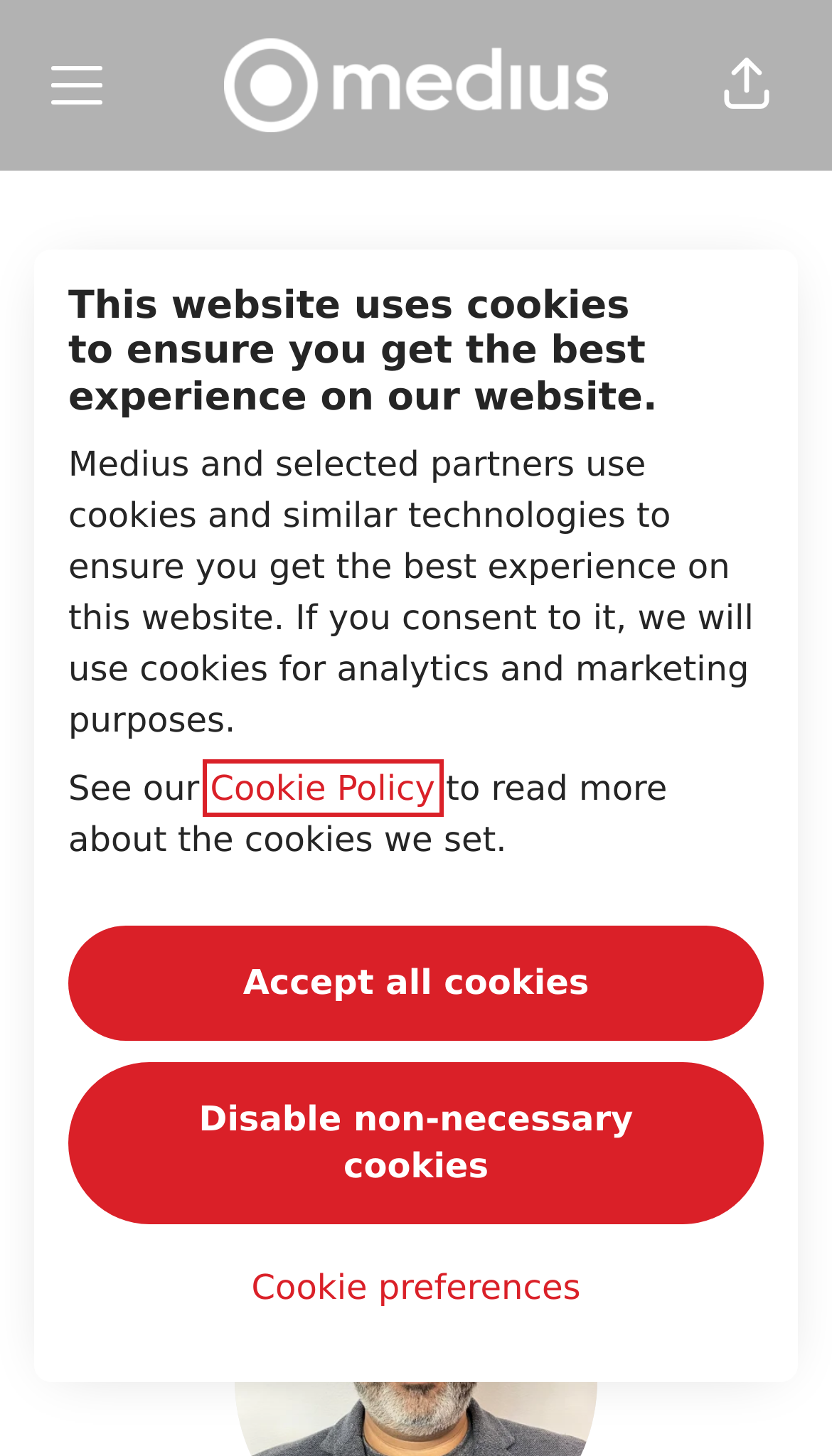What is the reason for the job position being no longer active? Observe the screenshot and provide a one-word or short phrase answer.

Either filled or ad expired